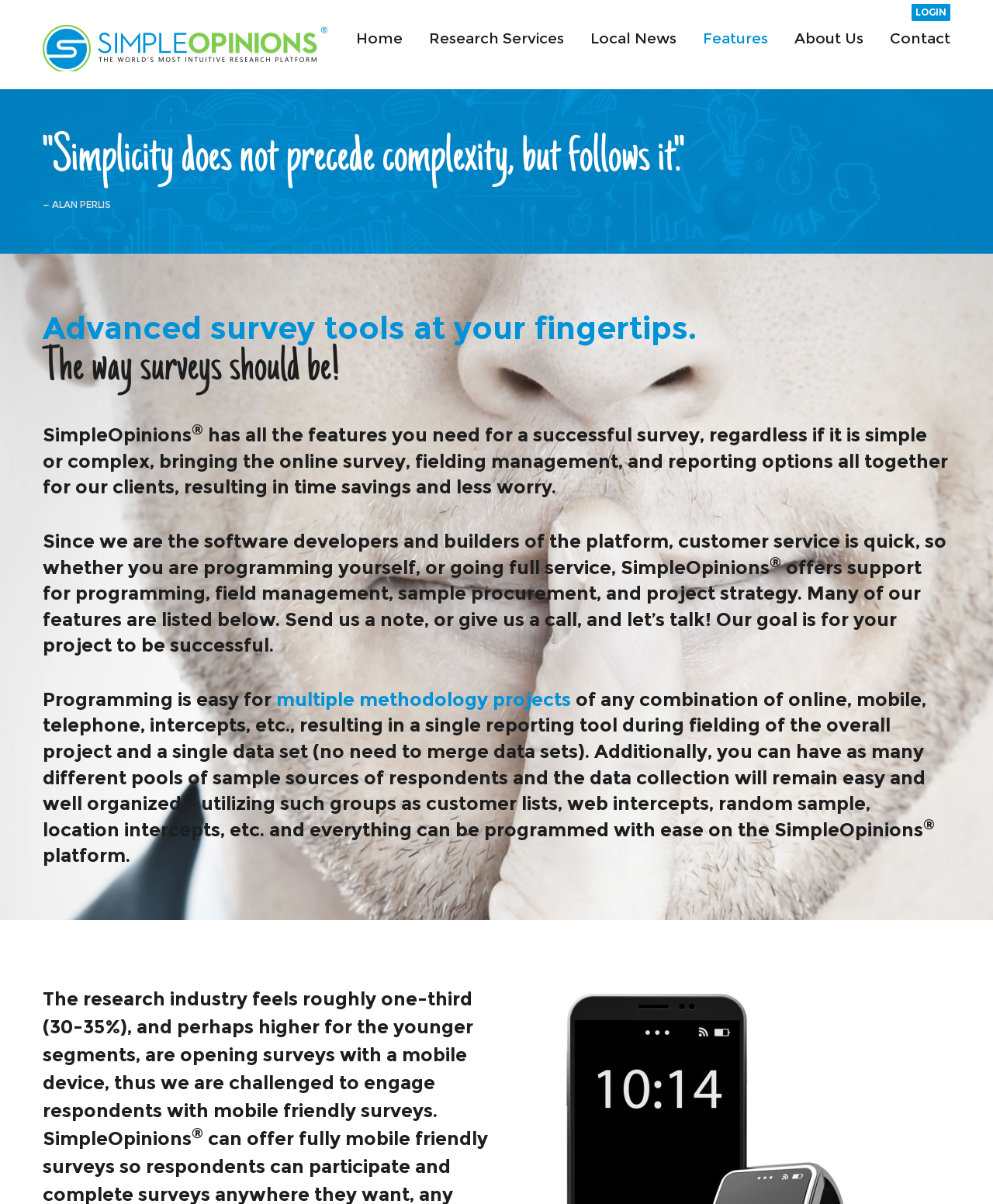Please identify the bounding box coordinates of the element on the webpage that should be clicked to follow this instruction: "Contact 'Simple Opinions'". The bounding box coordinates should be given as four float numbers between 0 and 1, formatted as [left, top, right, bottom].

[0.896, 0.026, 0.957, 0.038]